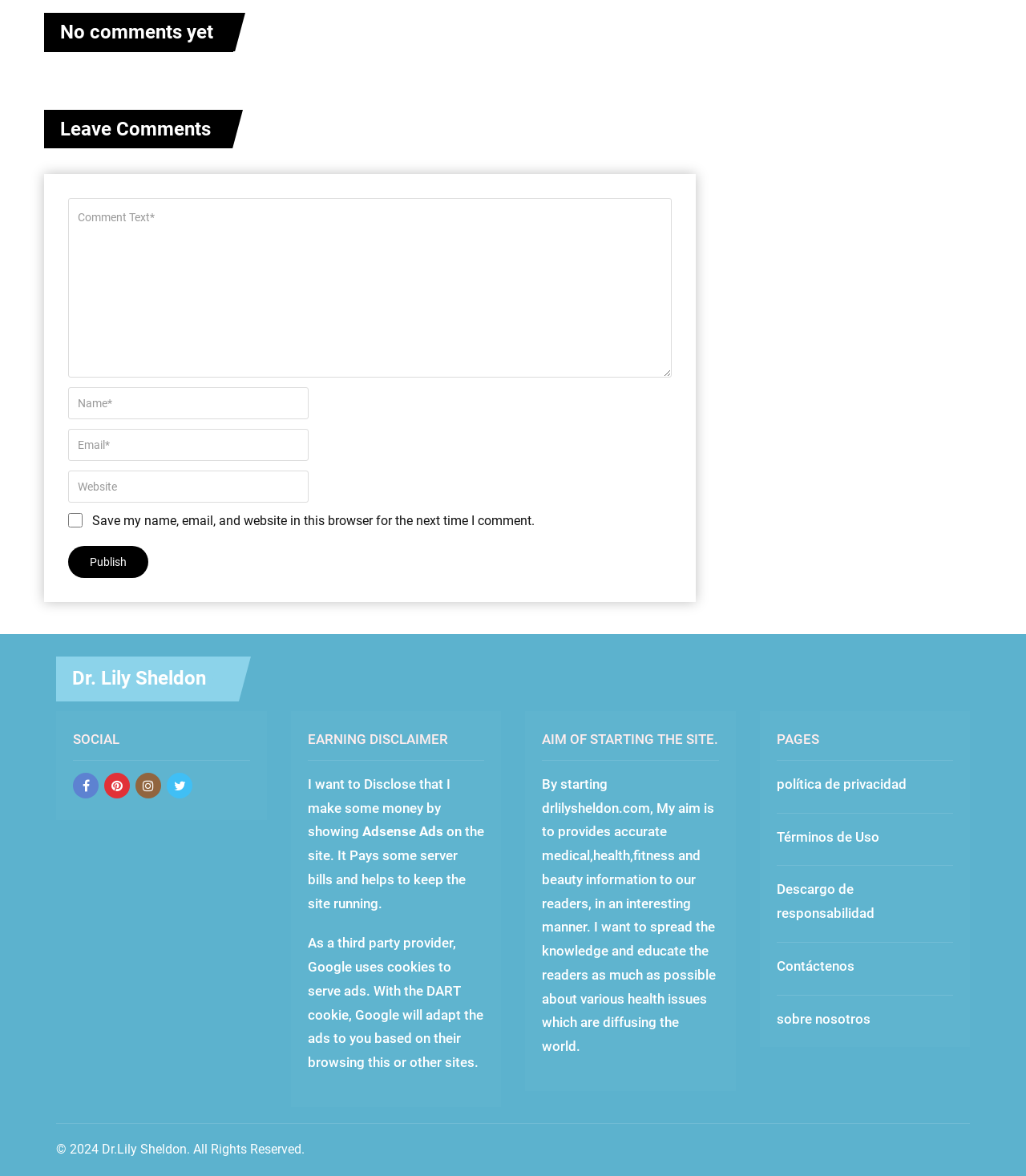Please examine the image and answer the question with a detailed explanation:
Who is the owner of the website?

The website has a footer section that mentions '© 2024 Dr. Lily Sheldon. All Rights Reserved.', indicating that Dr. Lily Sheldon is the owner of the website.